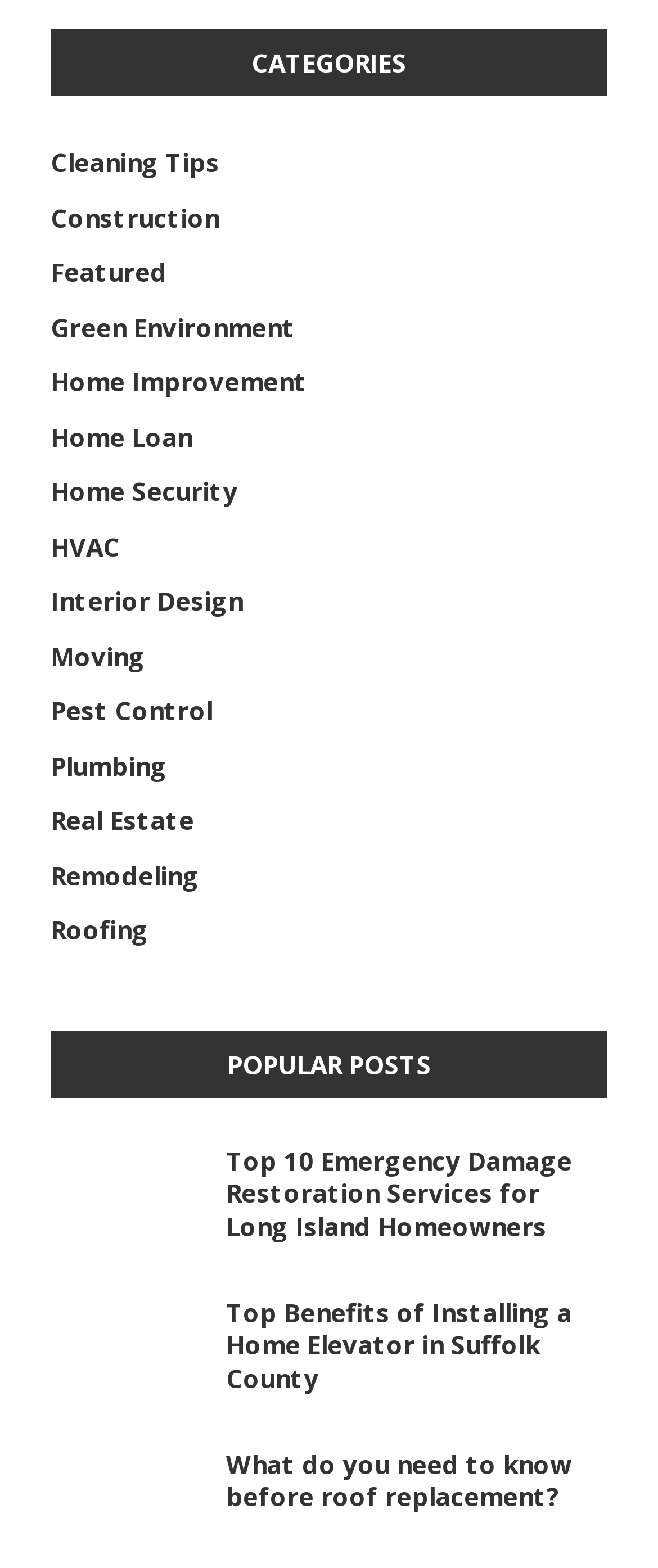Please locate the bounding box coordinates of the region I need to click to follow this instruction: "Browse 'Featured'".

[0.077, 0.163, 0.254, 0.184]